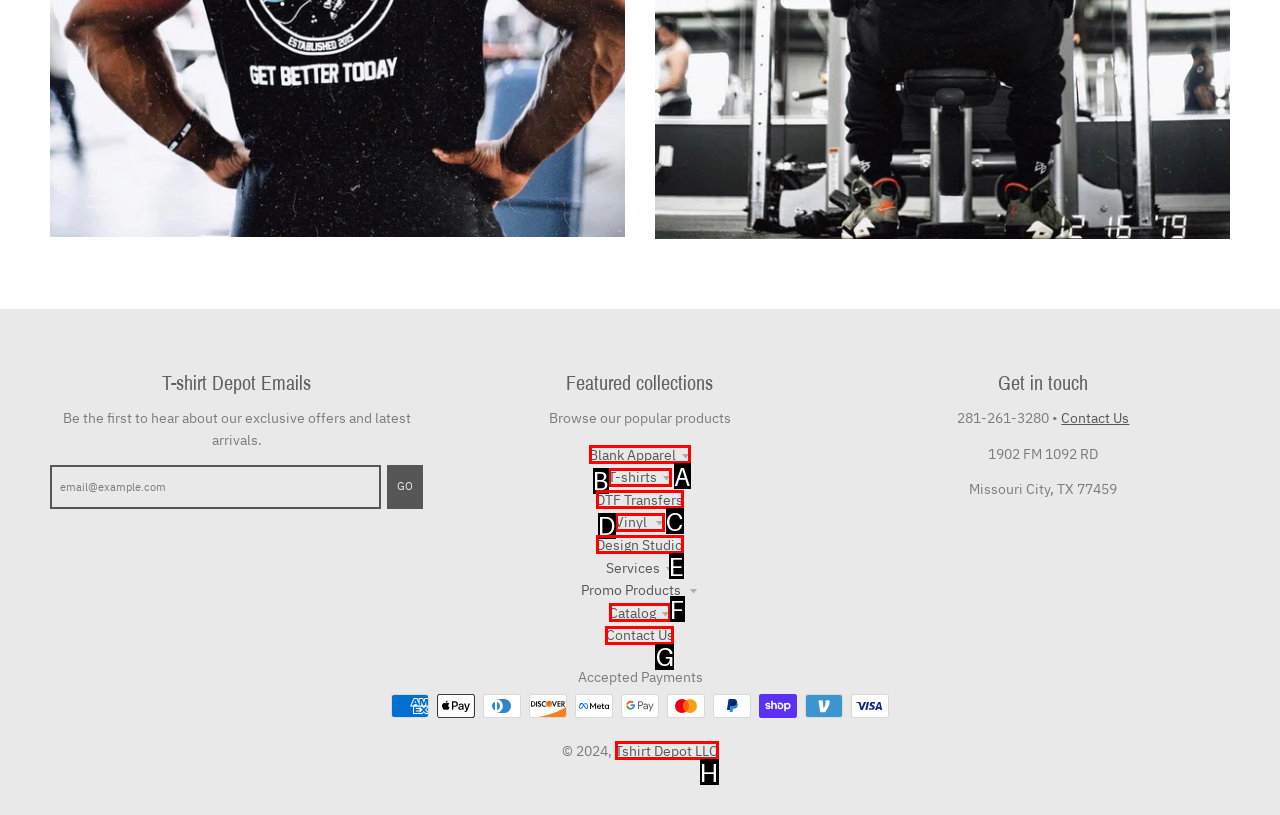What letter corresponds to the UI element described here: T-shirts
Reply with the letter from the options provided.

B